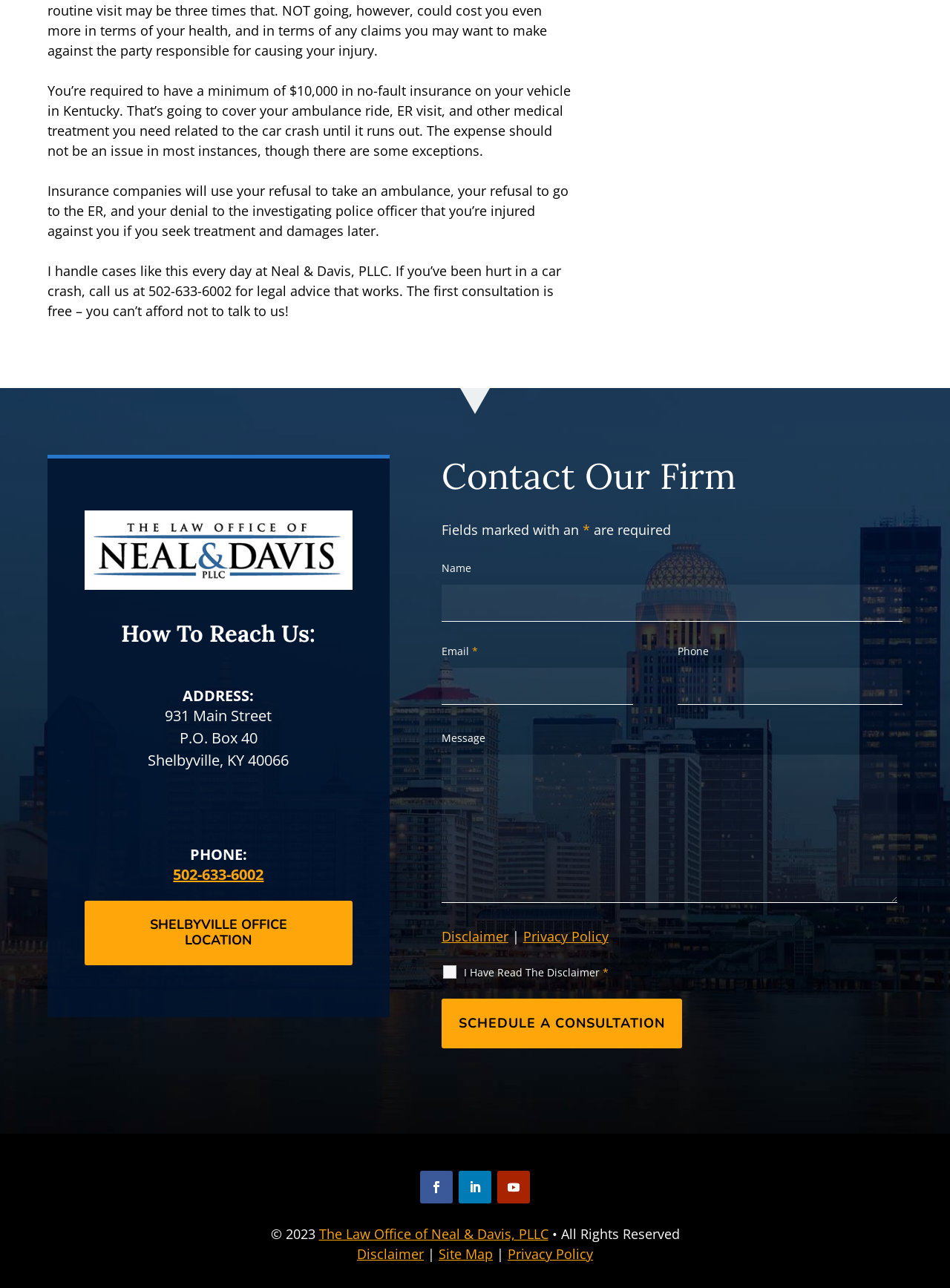What is the address of the law office?
Please respond to the question with a detailed and well-explained answer.

The address is mentioned in the section 'ADDRESS:' as '931 Main Street, P.O. Box 40, Shelbyville, KY 40066'. The main address is 931 Main Street.